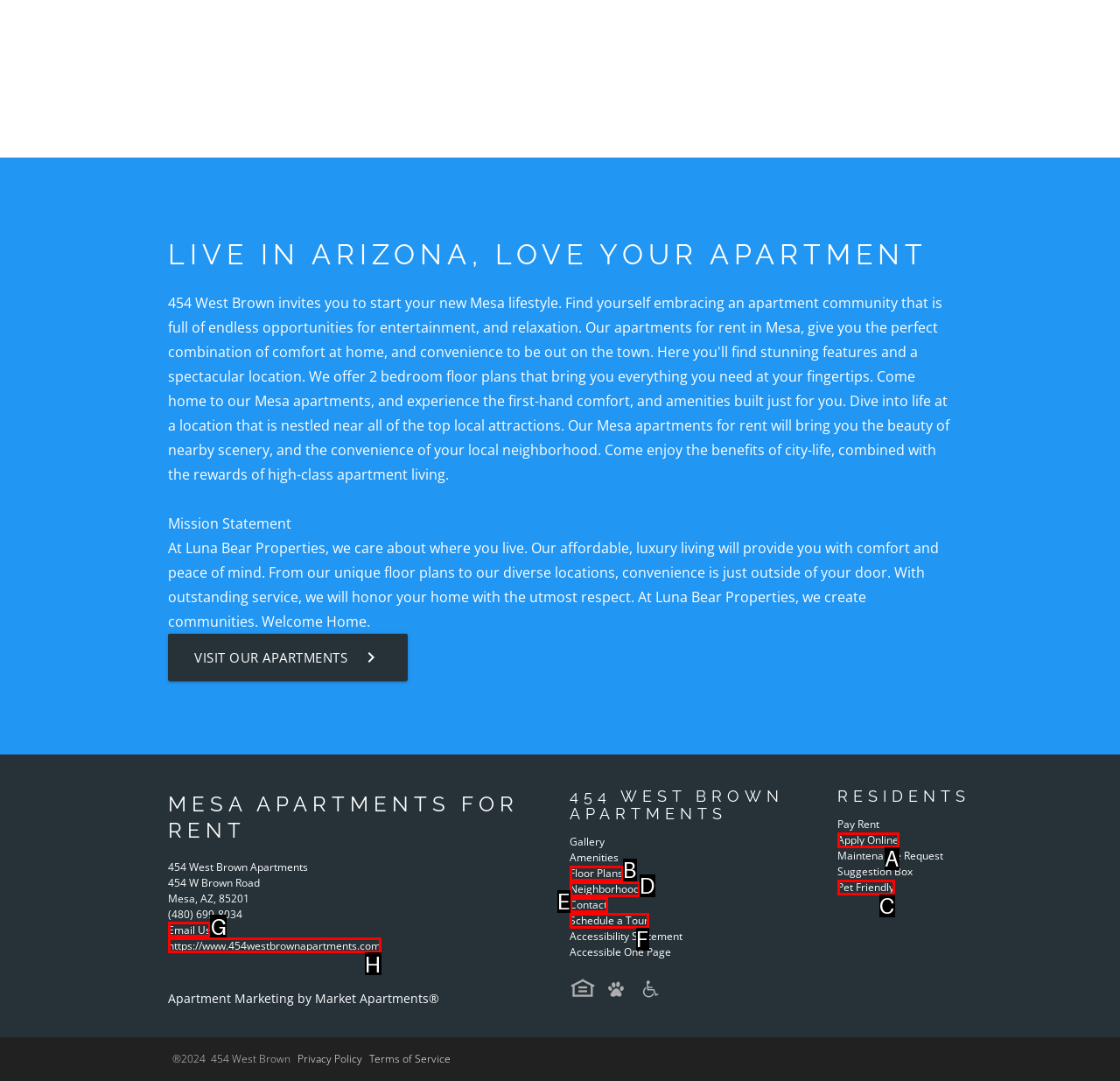Tell me which one HTML element I should click to complete this task: Email us Answer with the option's letter from the given choices directly.

G